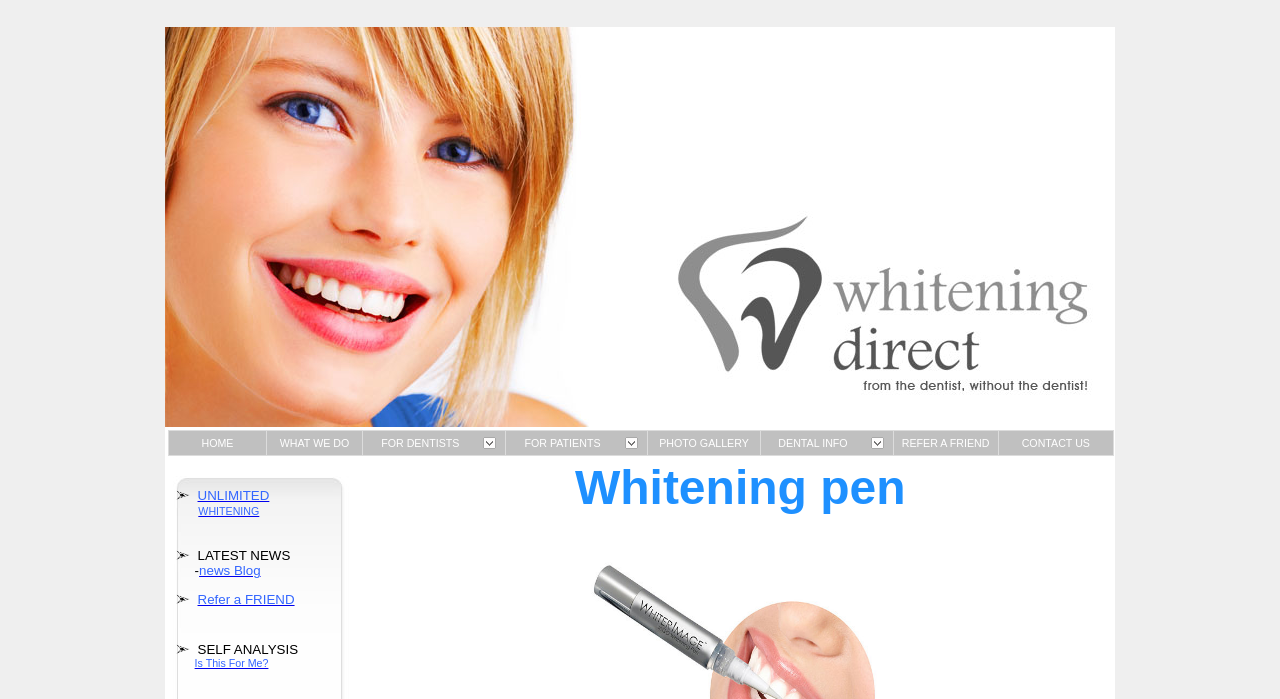Provide the bounding box coordinates for the area that should be clicked to complete the instruction: "Click CONTACT US".

[0.78, 0.617, 0.87, 0.651]